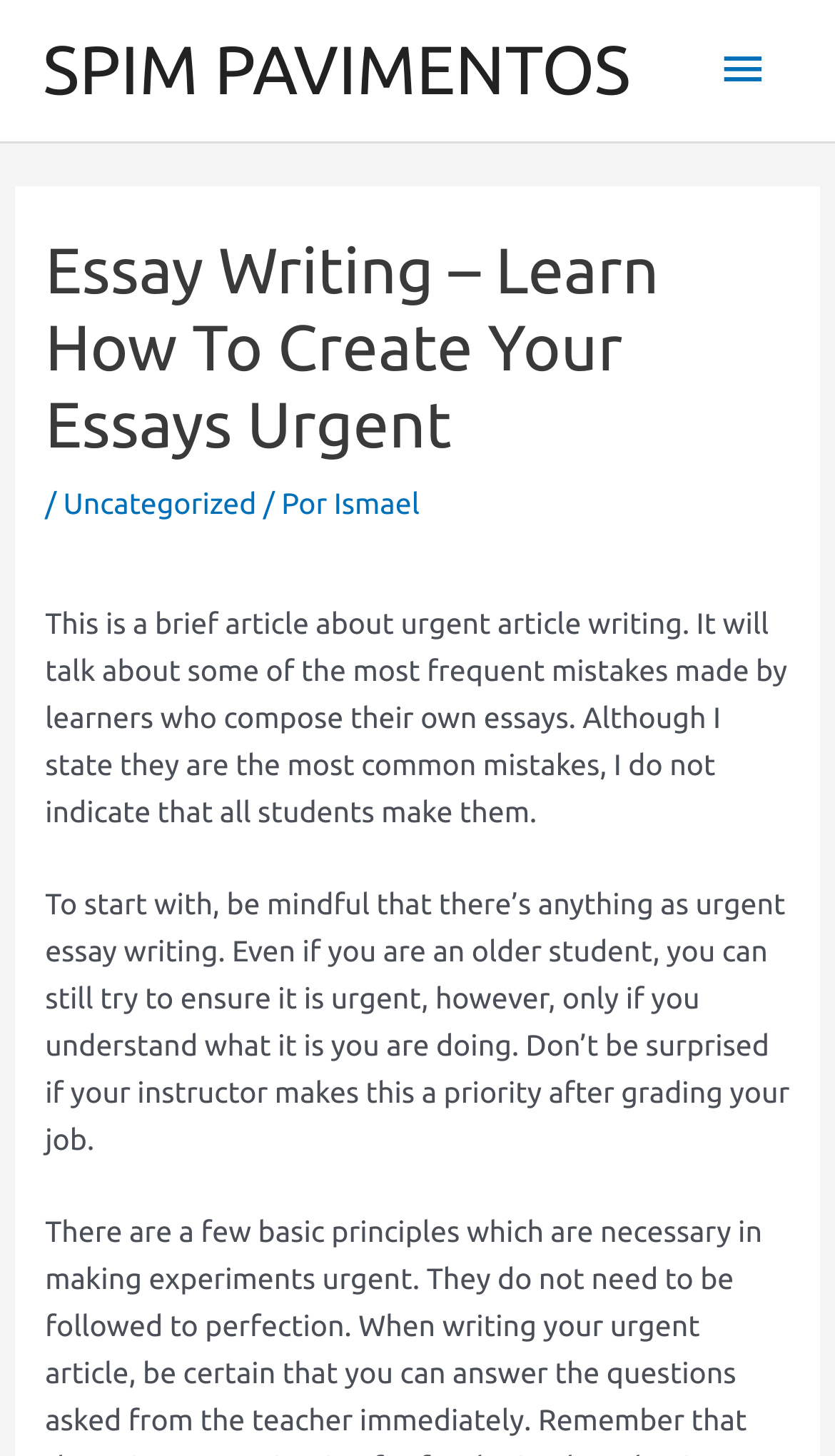Determine the bounding box for the described HTML element: "Uncategorized". Ensure the coordinates are four float numbers between 0 and 1 in the format [left, top, right, bottom].

[0.076, 0.333, 0.307, 0.357]